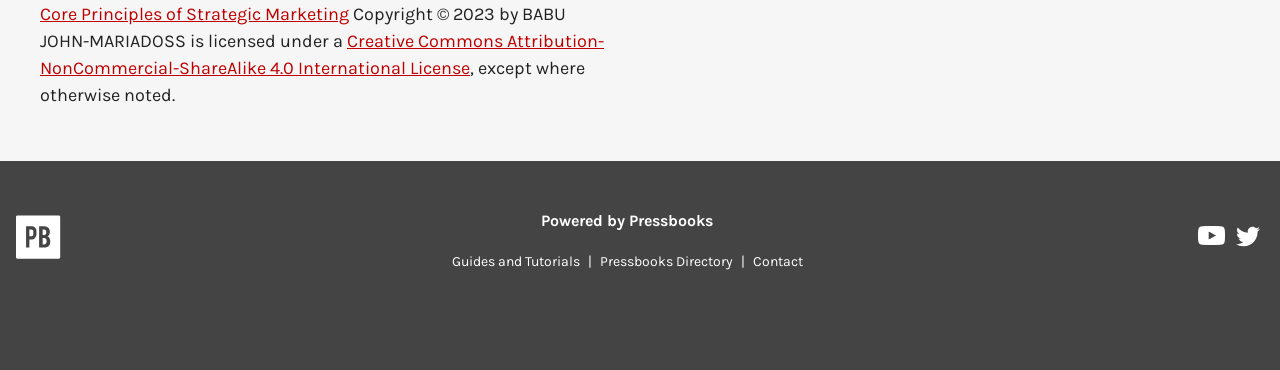Provide a short, one-word or phrase answer to the question below:
What is the name of the platform that powers this website?

Pressbooks